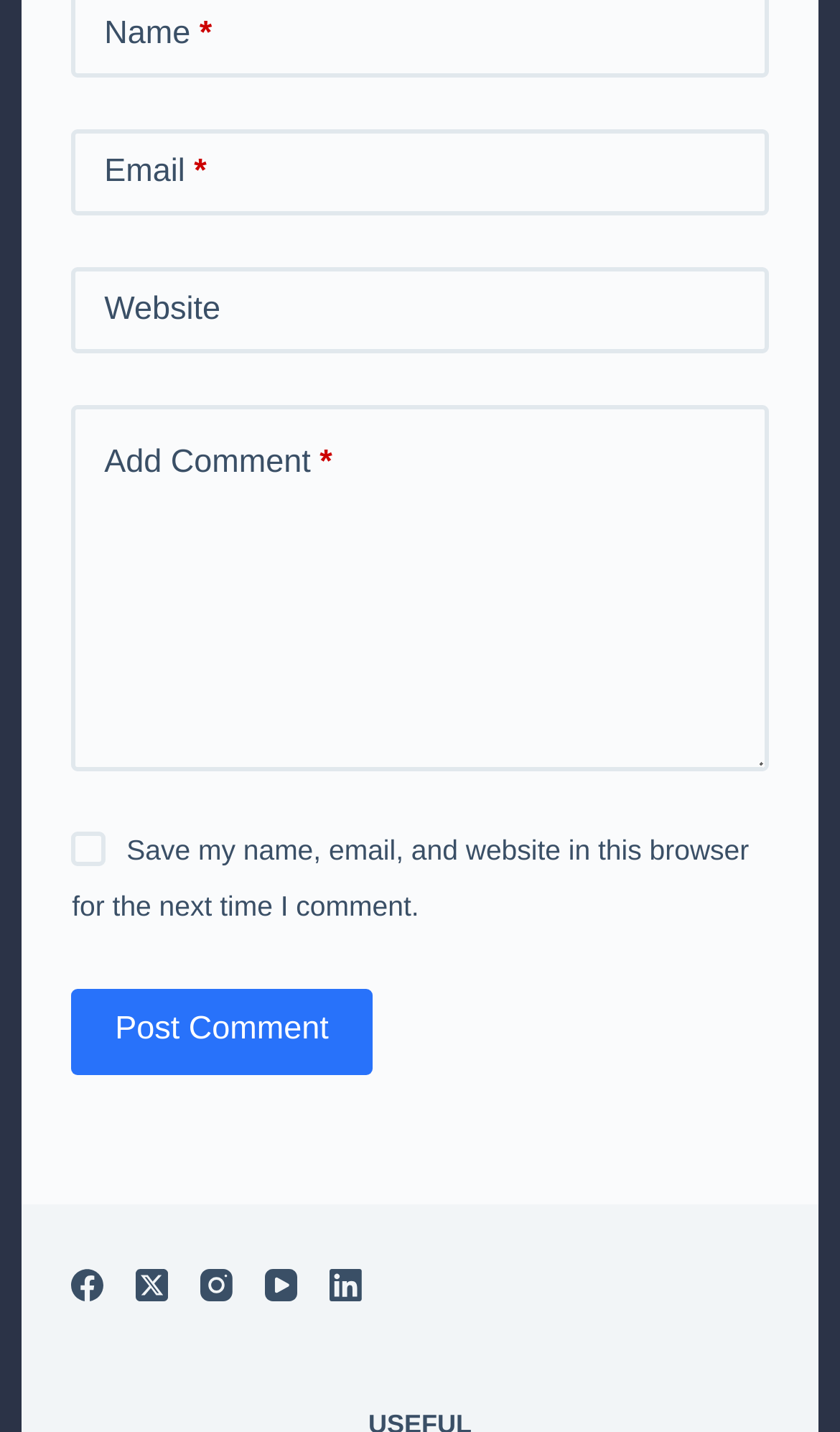Can you give a comprehensive explanation to the question given the content of the image?
What is the text on the button to submit the comment?

The text on the button to submit the comment is 'Post Comment' because the button element has a text content of 'Post Comment'.